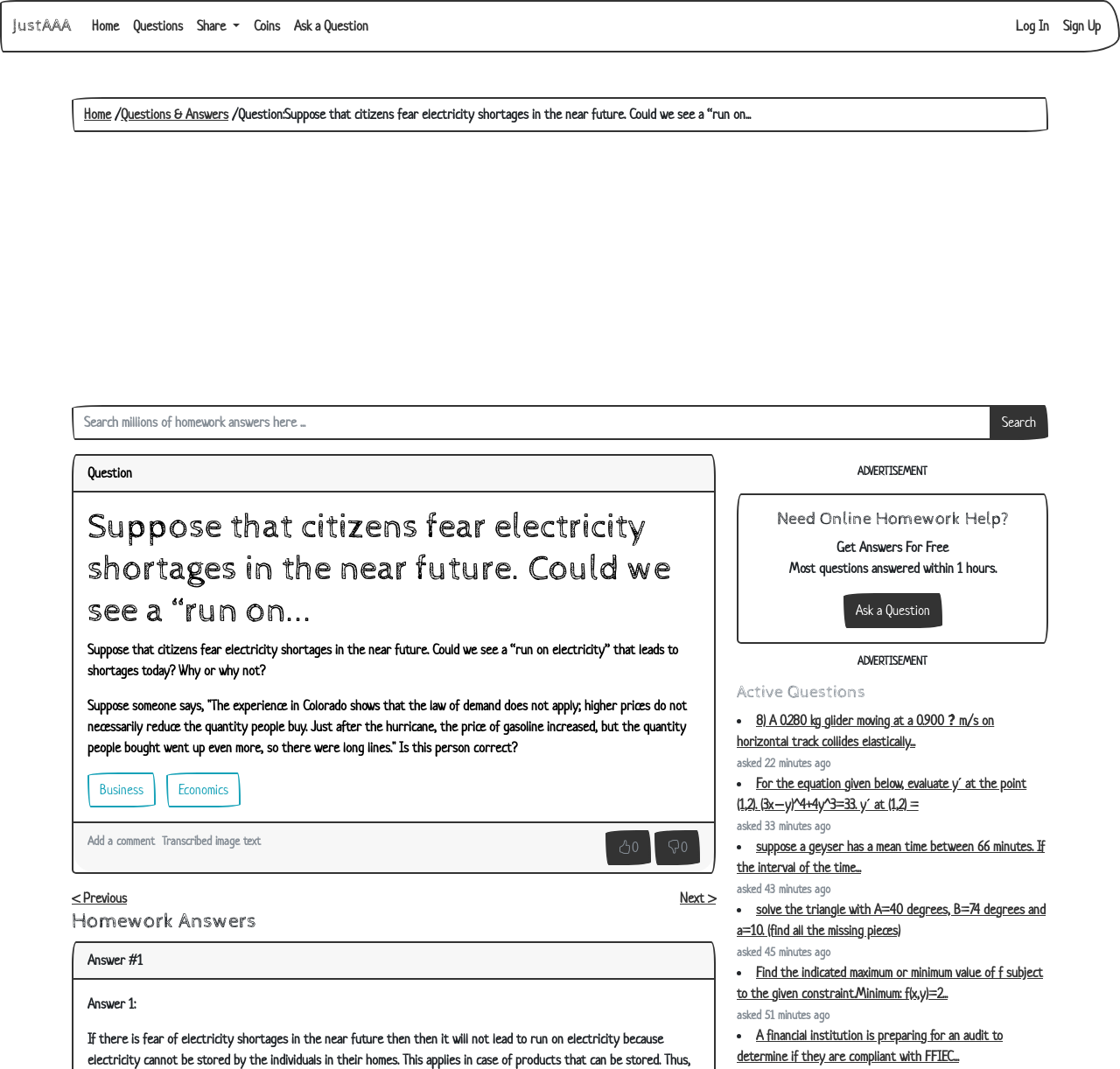Predict the bounding box coordinates of the area that should be clicked to accomplish the following instruction: "Ask a question". The bounding box coordinates should consist of four float numbers between 0 and 1, i.e., [left, top, right, bottom].

[0.256, 0.008, 0.335, 0.041]